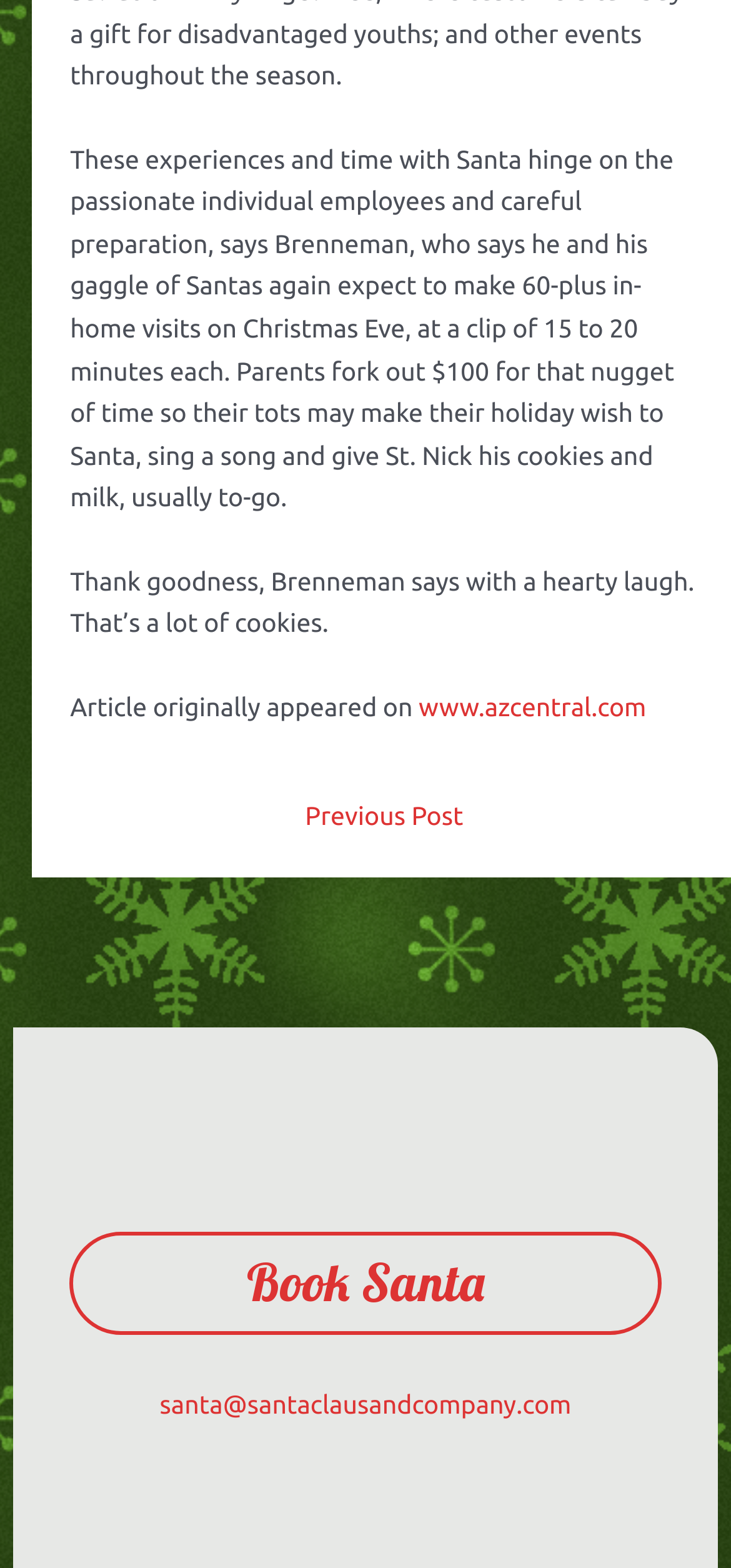What is the email address to book Santa?
Based on the image, answer the question with as much detail as possible.

The link 'santa@santaclausandcompany.com' is provided on the webpage, which is likely the email address to book Santa.